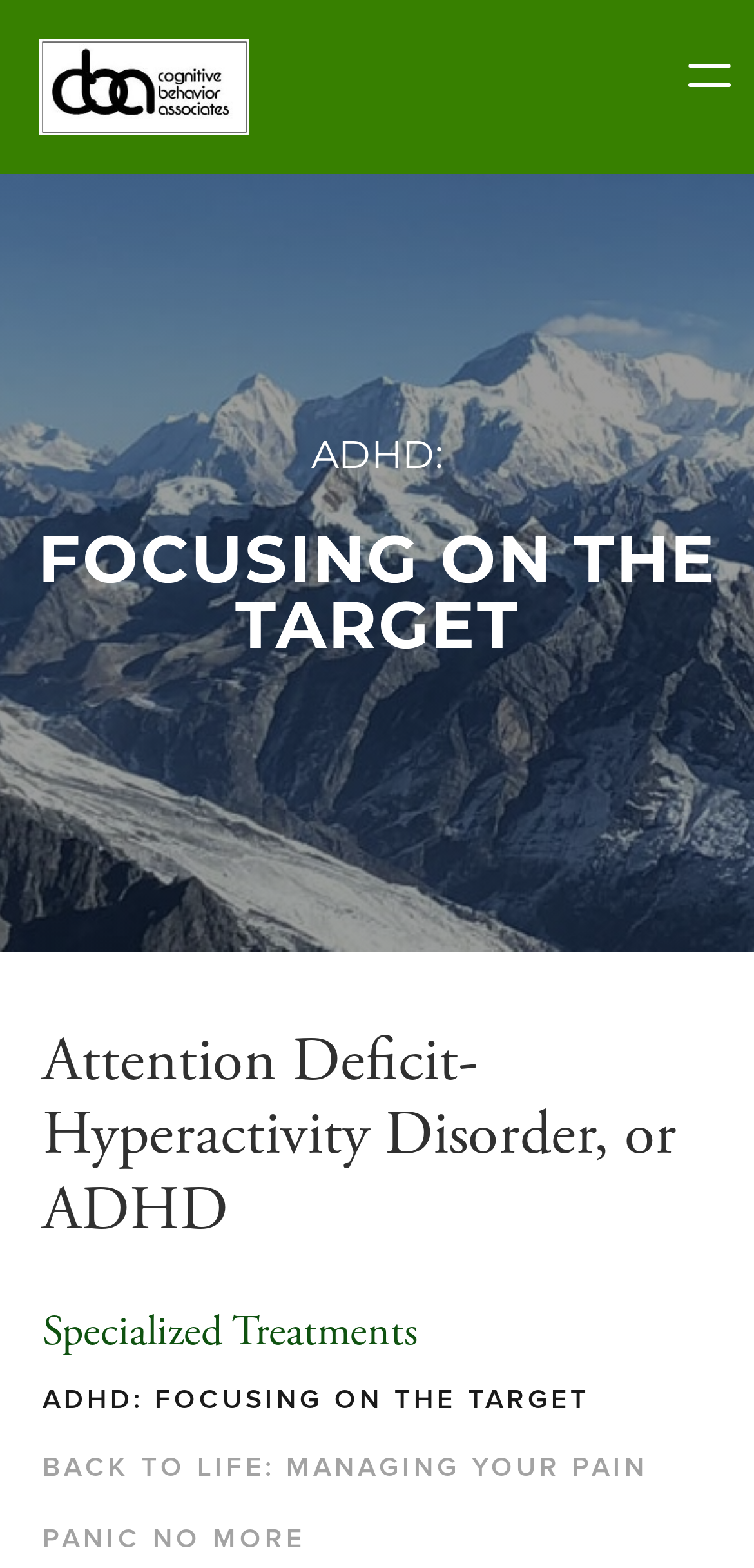What is the purpose of the button on the top-right corner?
Use the image to answer the question with a single word or phrase.

Menu Trigger